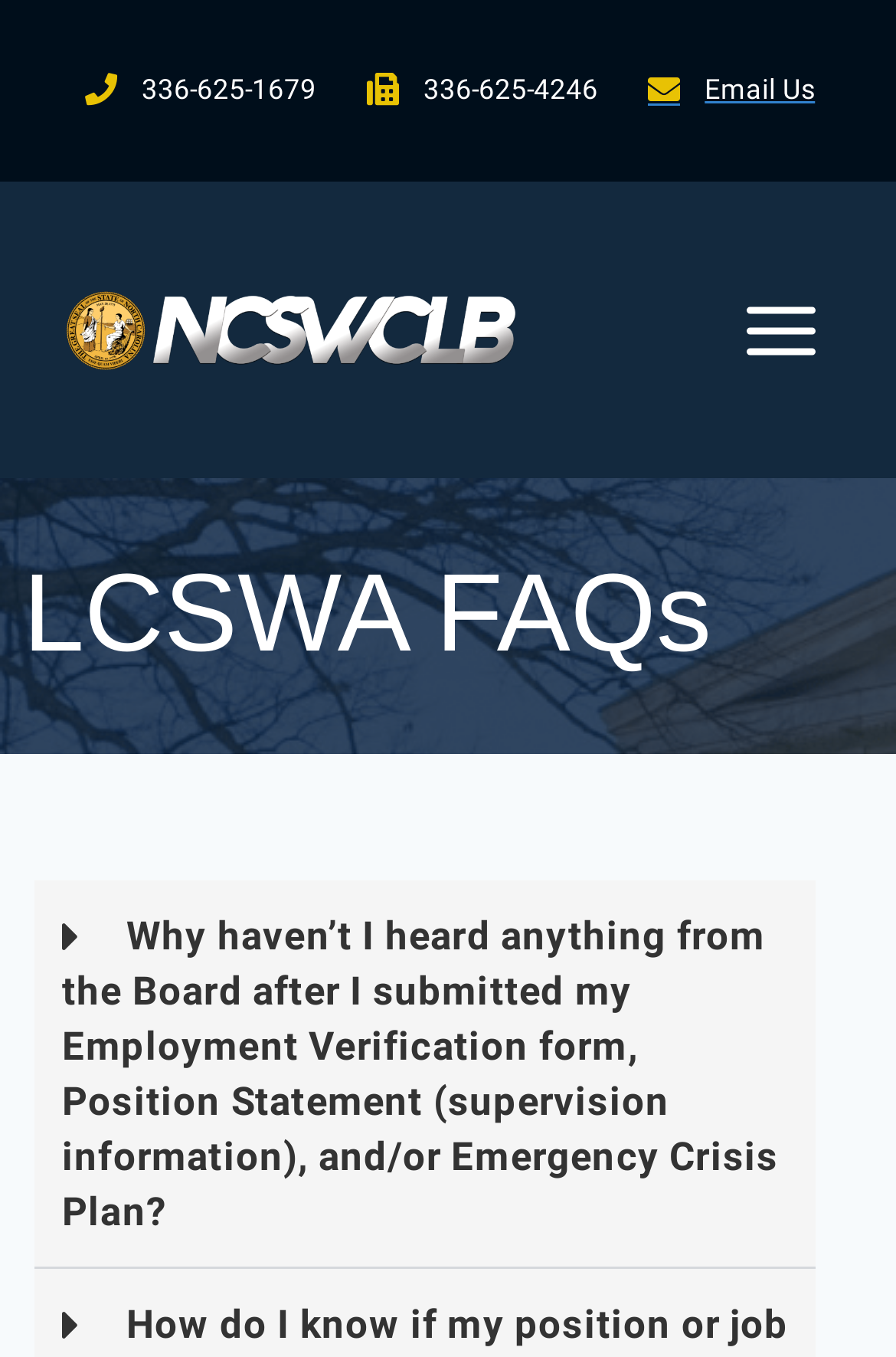Determine the bounding box for the UI element described here: "Renew".

None